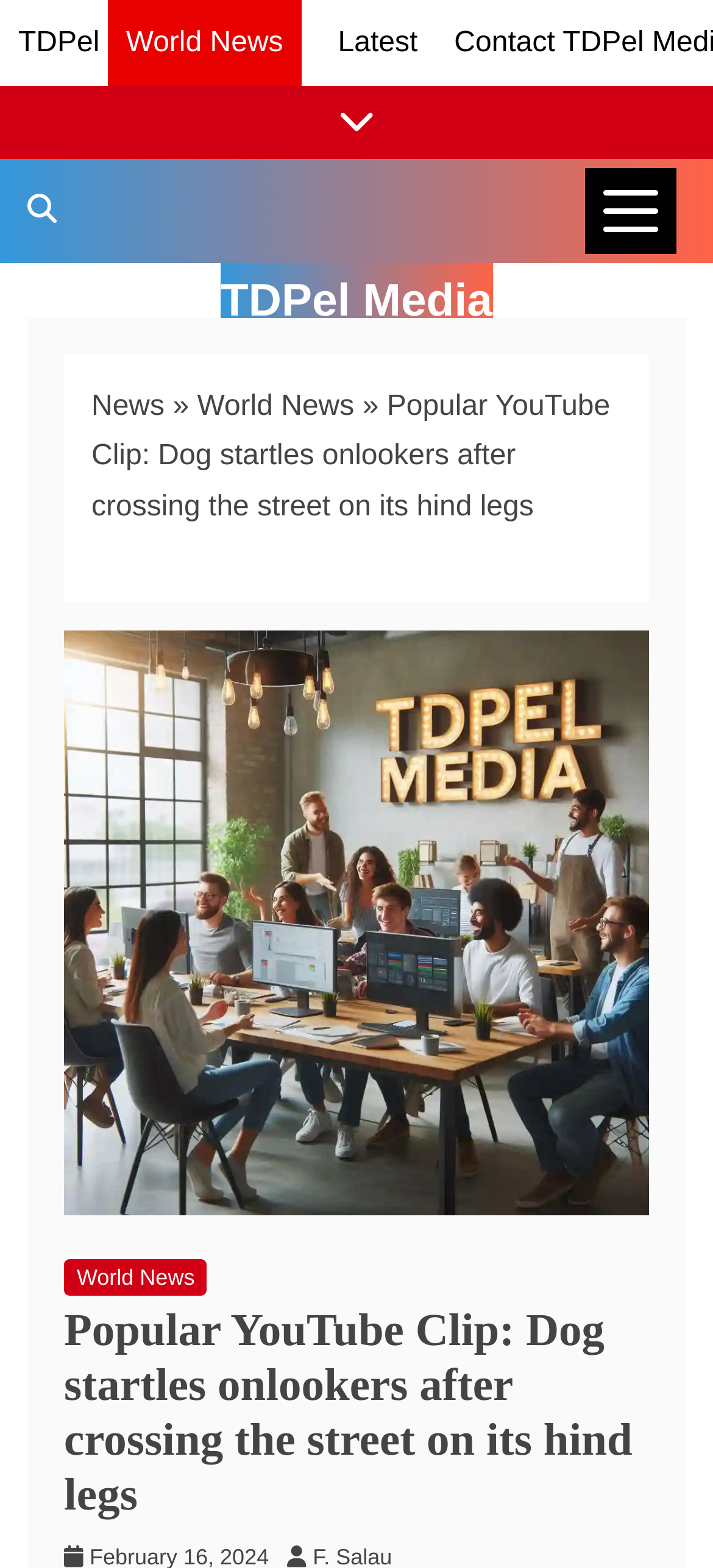Based on the image, provide a detailed and complete answer to the question: 
What is the category of the news?

I determined the answer by looking at the breadcrumbs navigation section, where it shows 'News » World News'.